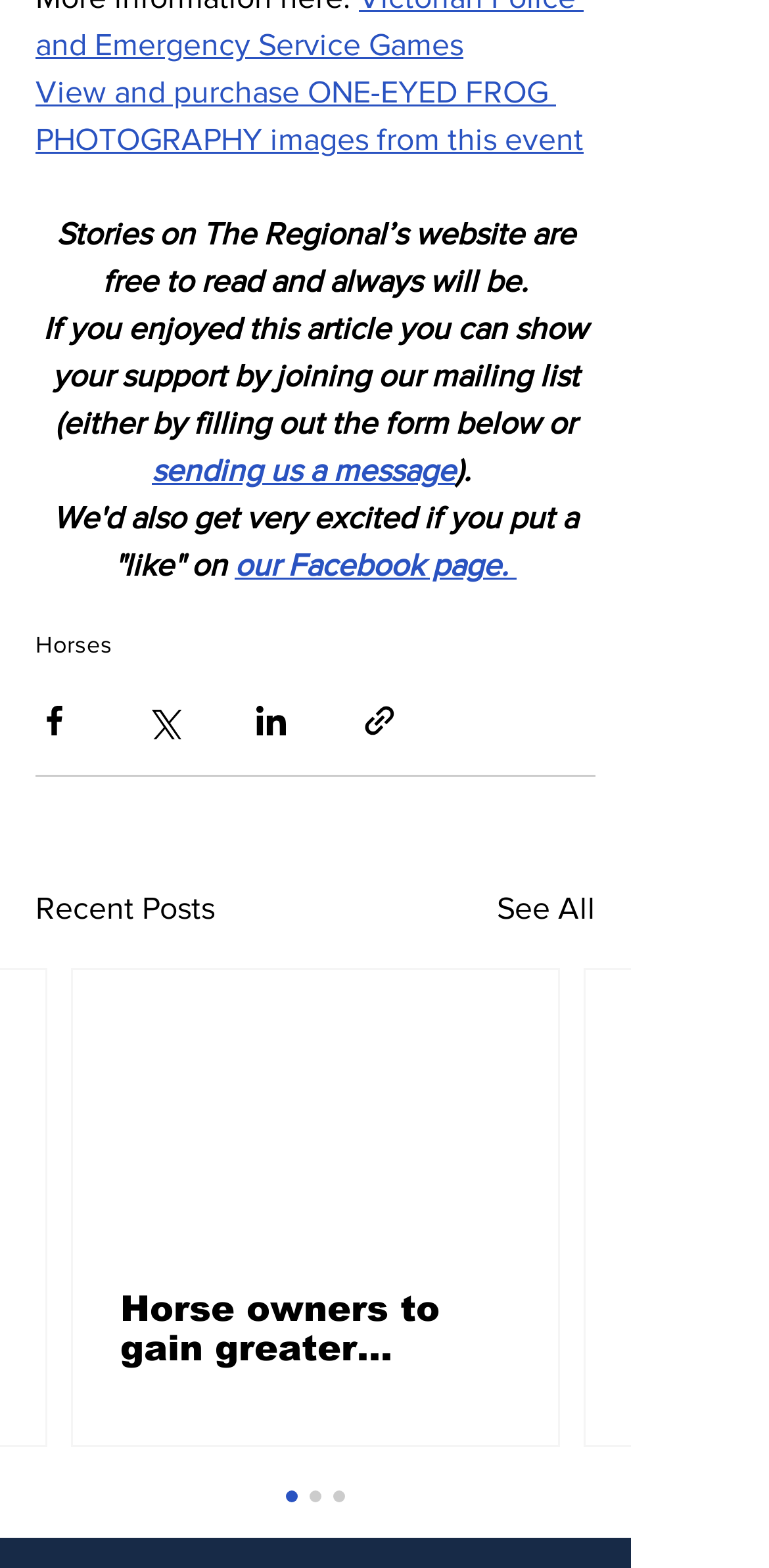Please determine the bounding box coordinates of the element to click on in order to accomplish the following task: "Send a message". Ensure the coordinates are four float numbers ranging from 0 to 1, i.e., [left, top, right, bottom].

[0.197, 0.289, 0.592, 0.31]